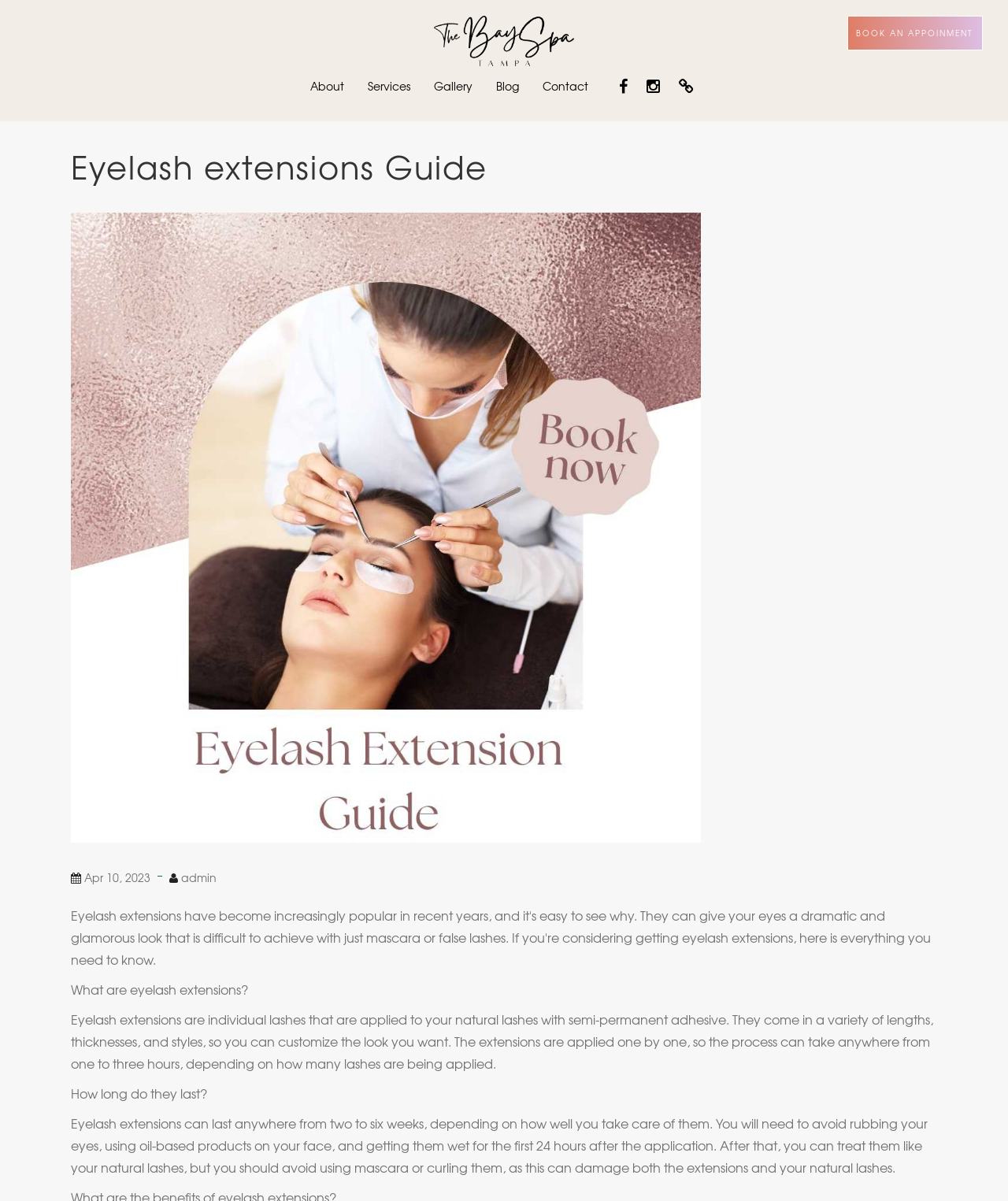Please predict the bounding box coordinates (top-left x, top-left y, bottom-right x, bottom-right y) for the UI element in the screenshot that fits the description: title="instagram"

[0.641, 0.062, 0.655, 0.081]